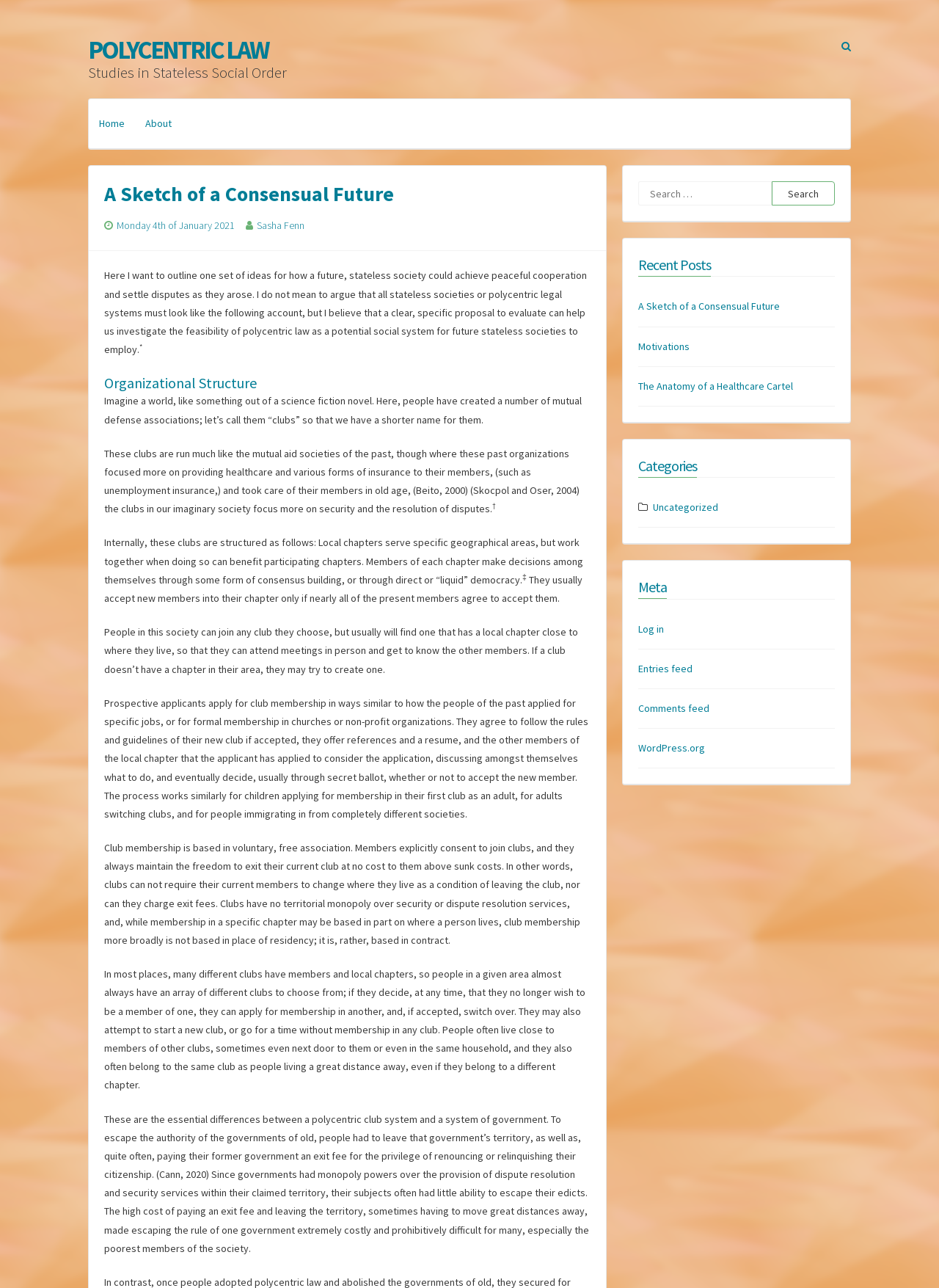What is the purpose of the clubs in the imaginary society?
Look at the image and answer with only one word or phrase.

security and dispute resolution